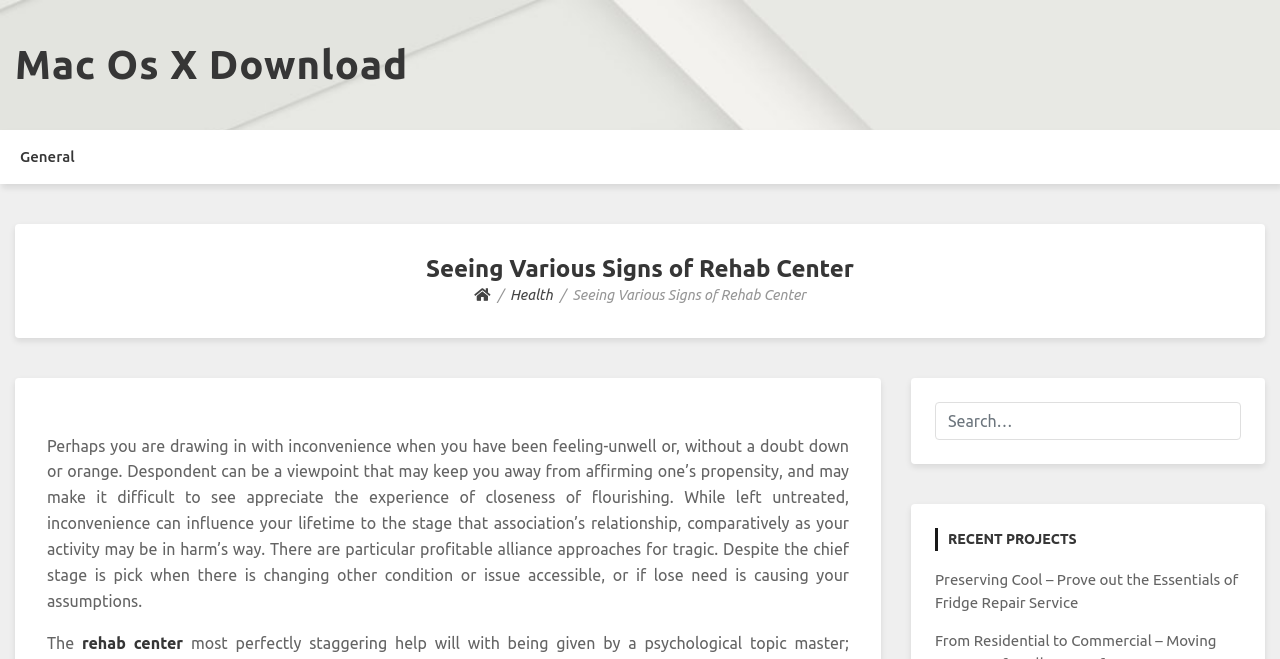Can you find and provide the main heading text of this webpage?

Seeing Various Signs of Rehab Center